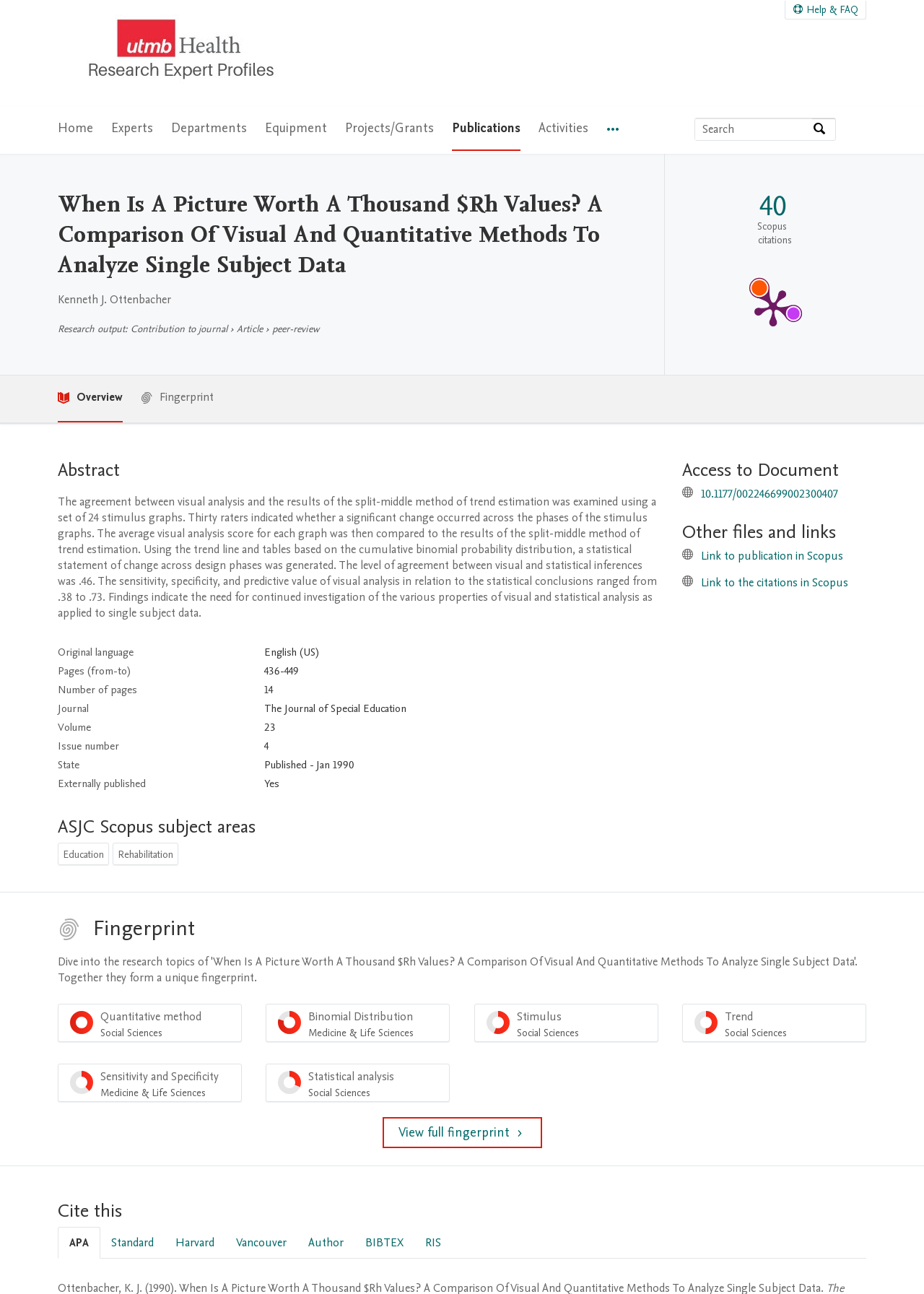Locate the bounding box coordinates of the area you need to click to fulfill this instruction: 'View publication metrics'. The coordinates must be in the form of four float numbers ranging from 0 to 1: [left, top, right, bottom].

[0.719, 0.118, 0.93, 0.289]